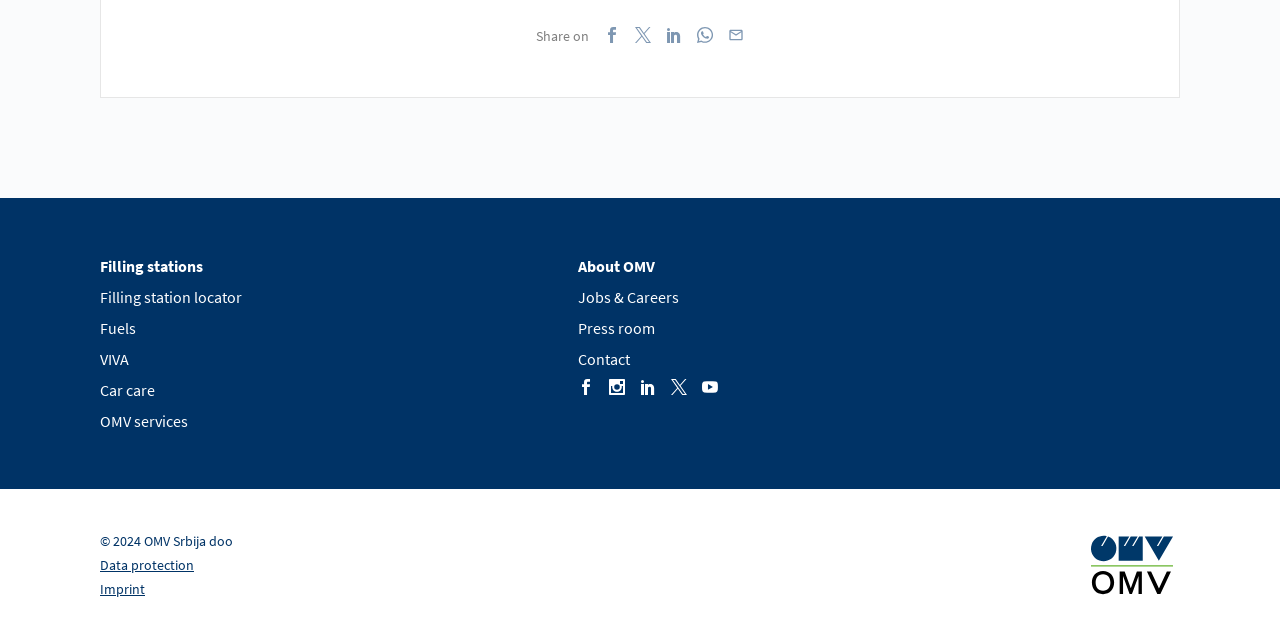What is the first option in the 'Filling stations' section?
Make sure to answer the question with a detailed and comprehensive explanation.

I looked at the links under the 'Filling stations' section and found that the first option is 'Filling station locator', which has a bounding box with coordinates [0.078, 0.448, 0.189, 0.479].